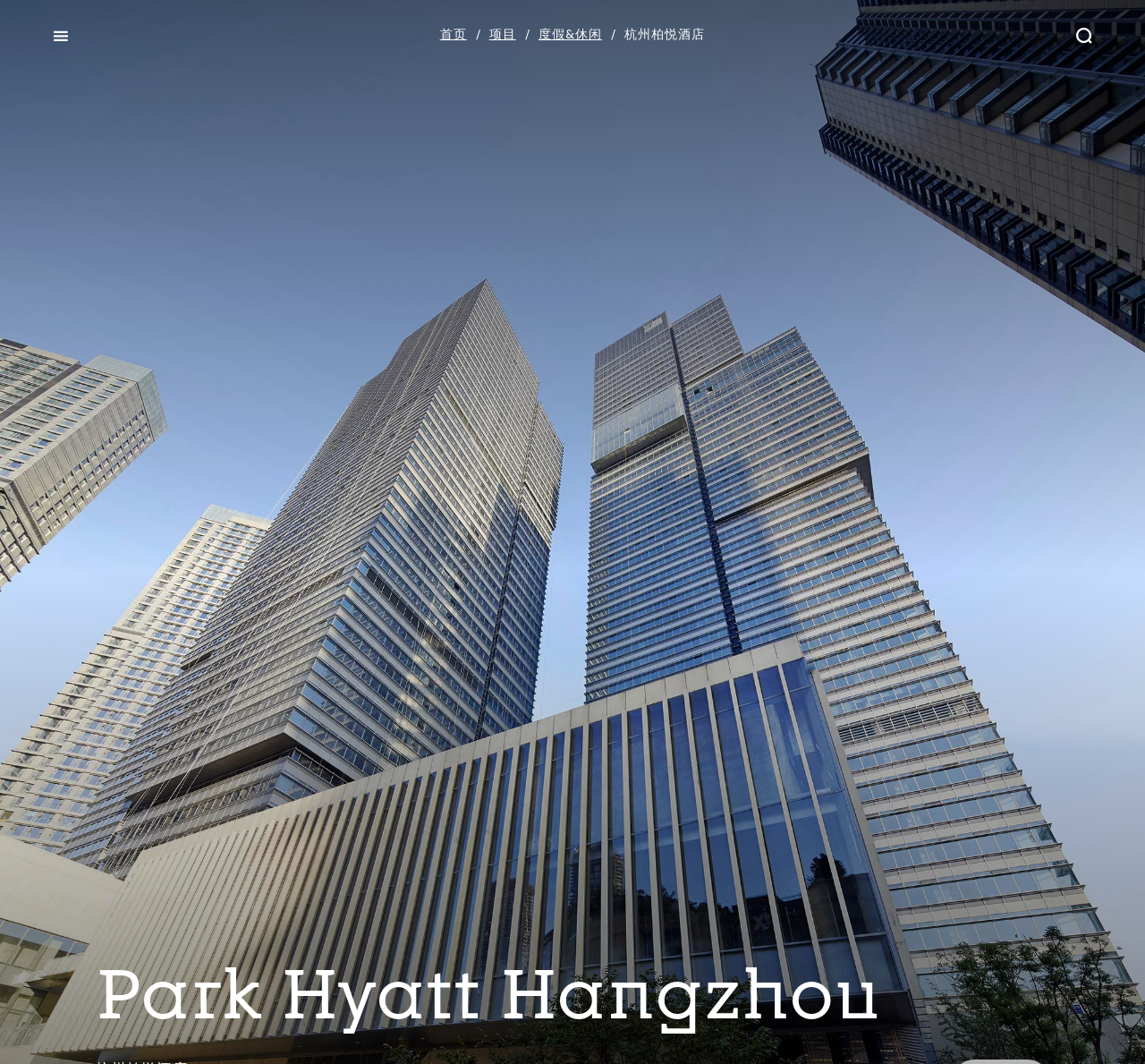Elaborate on the webpage's design and content in a detailed caption.

The webpage is about the Park Hyatt Hangzhou hotel. At the top left, there is a button with an icon. Next to it, there are four links: "首页" (home), "项目" (project), "度假&休闲" (vacation and leisure), and a separator "/" in between the second and third links. 

On the same line, to the right of these links, the hotel's name "杭州柏悦酒店" is displayed. At the top right, there is another button with an icon. 

Below these elements, the hotel's English name "Park Hyatt Hangzhou" is prominently displayed, taking up most of the width of the page.